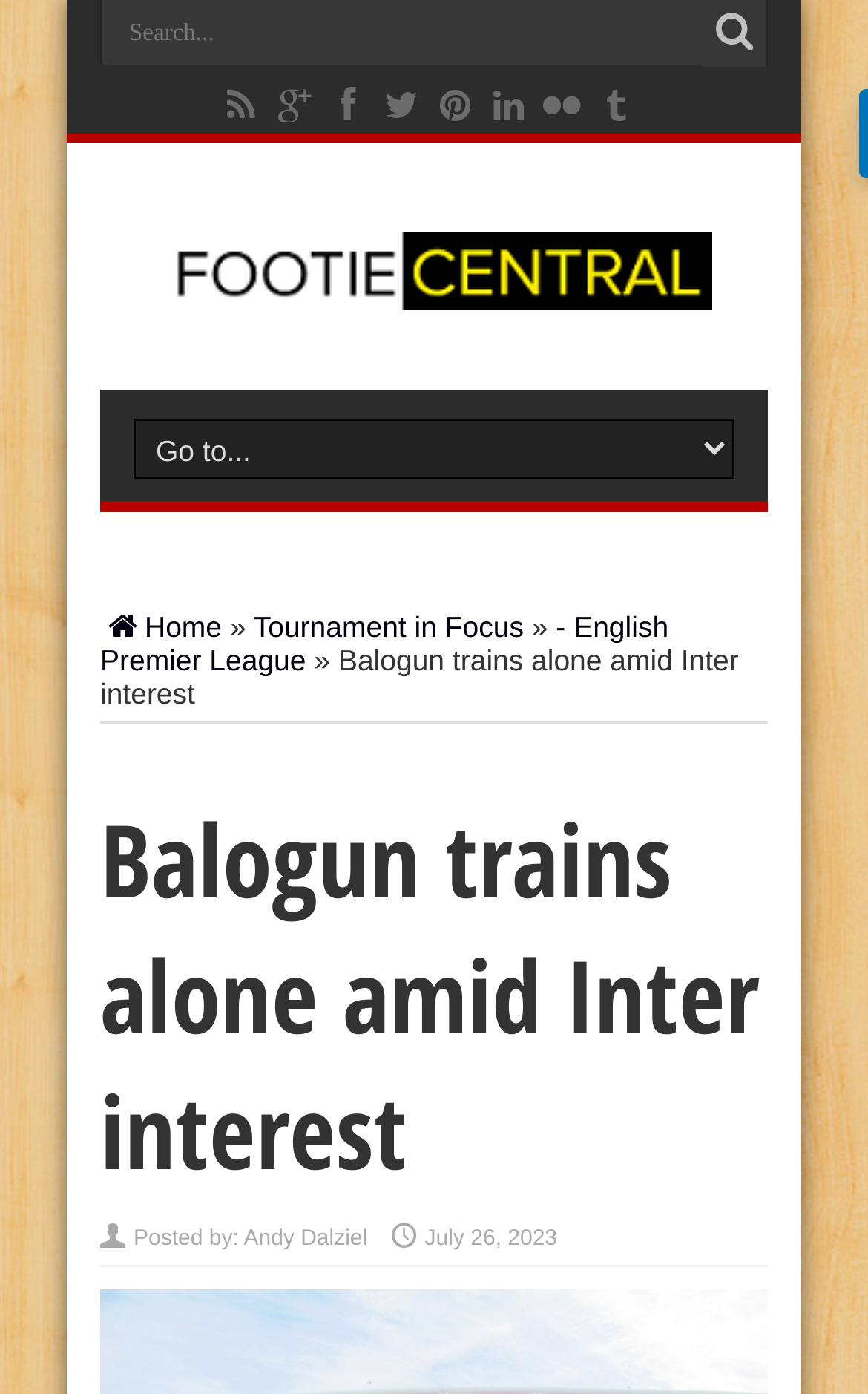Please mark the bounding box coordinates of the area that should be clicked to carry out the instruction: "Click the link to learn about the 13th Five-Year Plan".

None